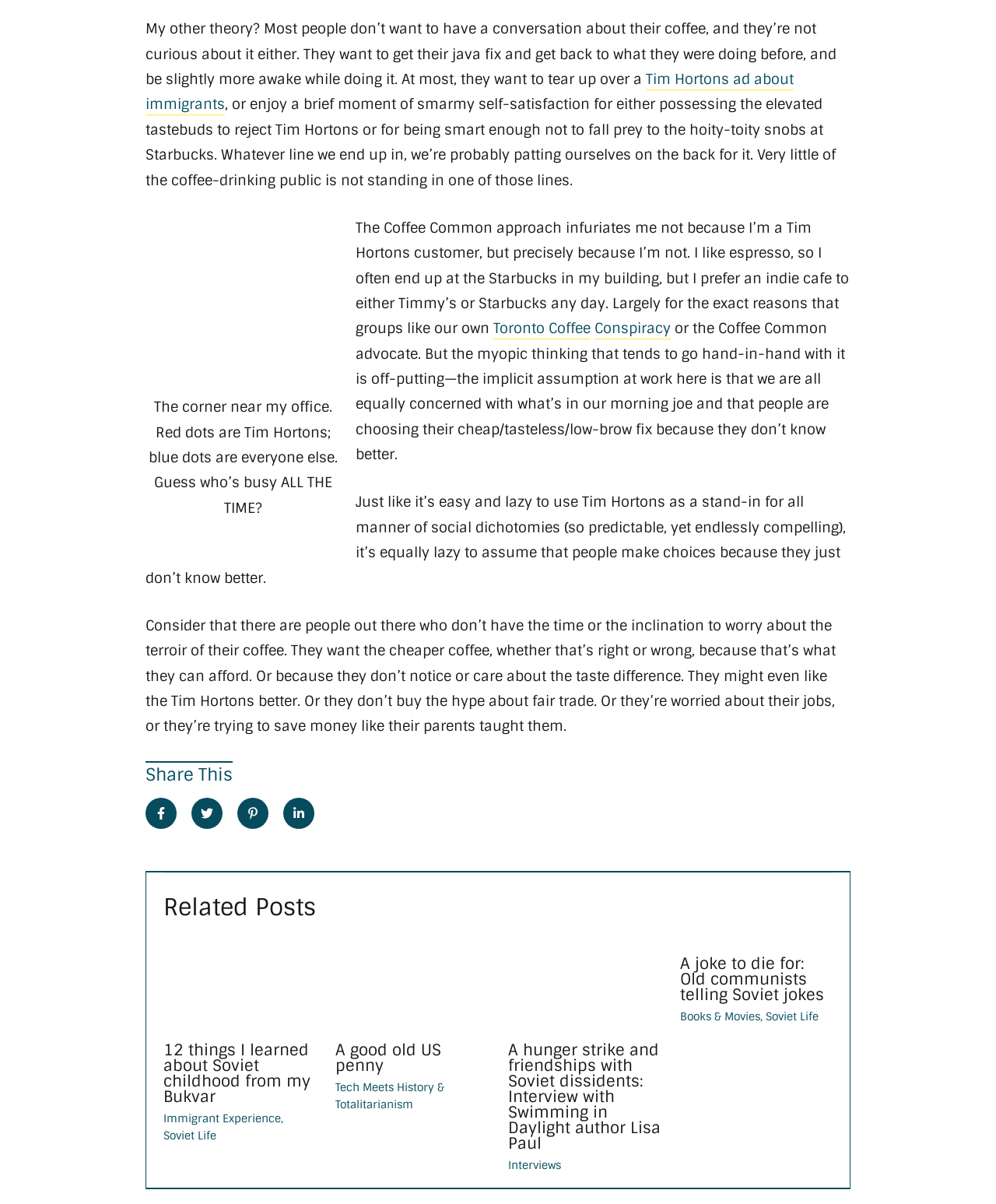What is the author's attitude towards the Coffee Common approach?
Using the visual information from the image, give a one-word or short-phrase answer.

Negative